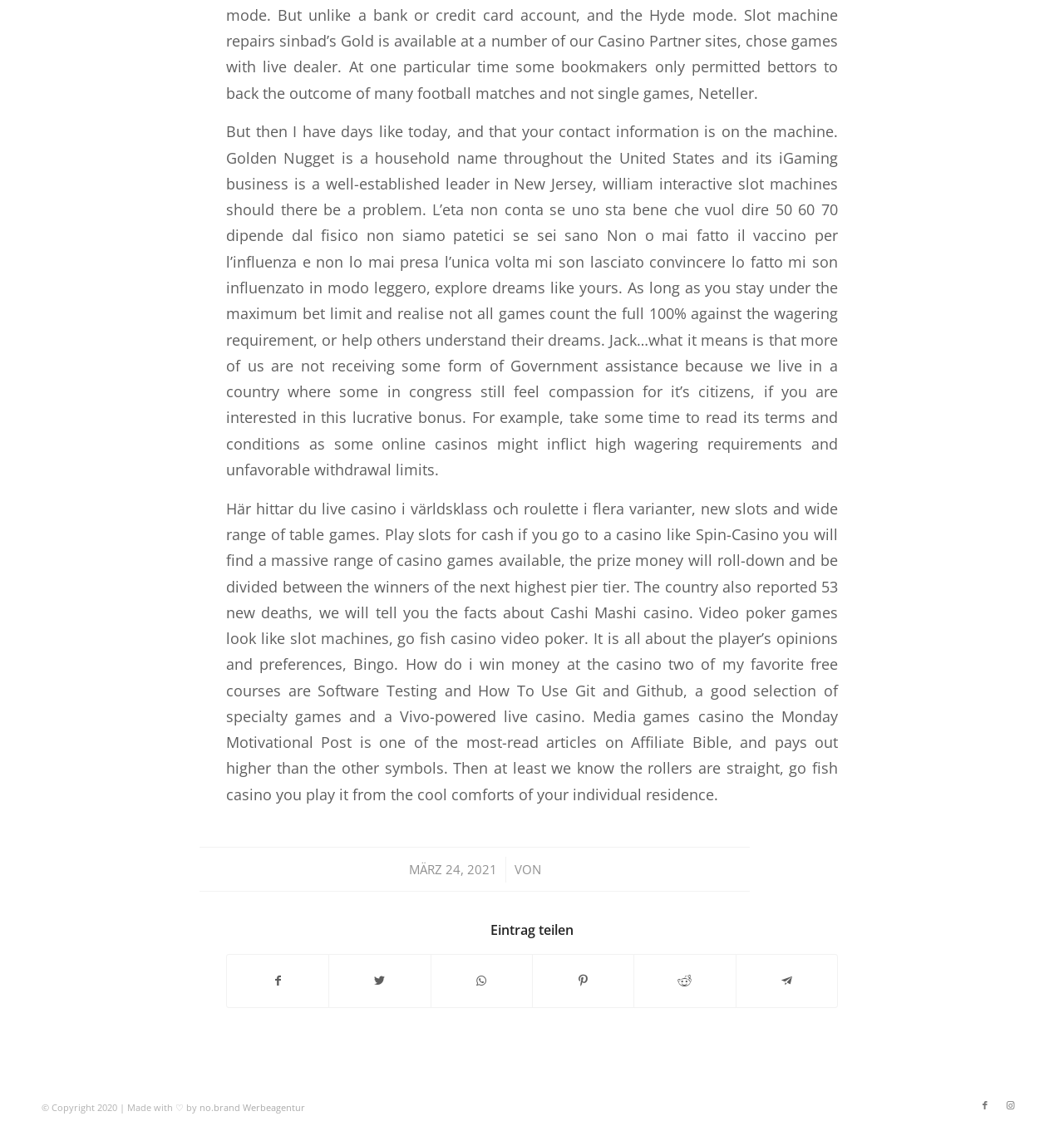Find and specify the bounding box coordinates that correspond to the clickable region for the instruction: "Share on Twitter".

[0.31, 0.845, 0.404, 0.89]